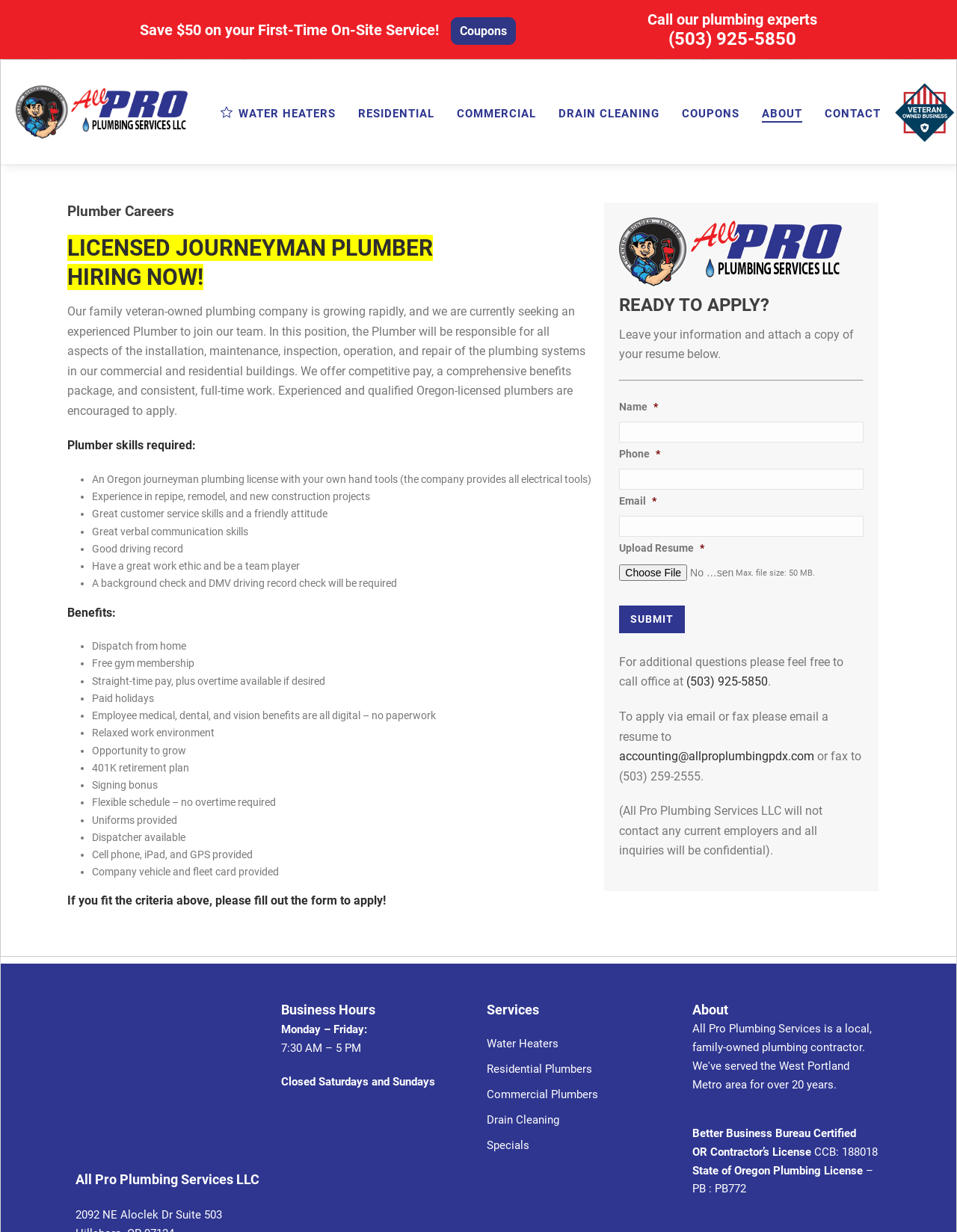Please provide a short answer using a single word or phrase for the question:
What is the benefit of dispatching from home?

No overtime required